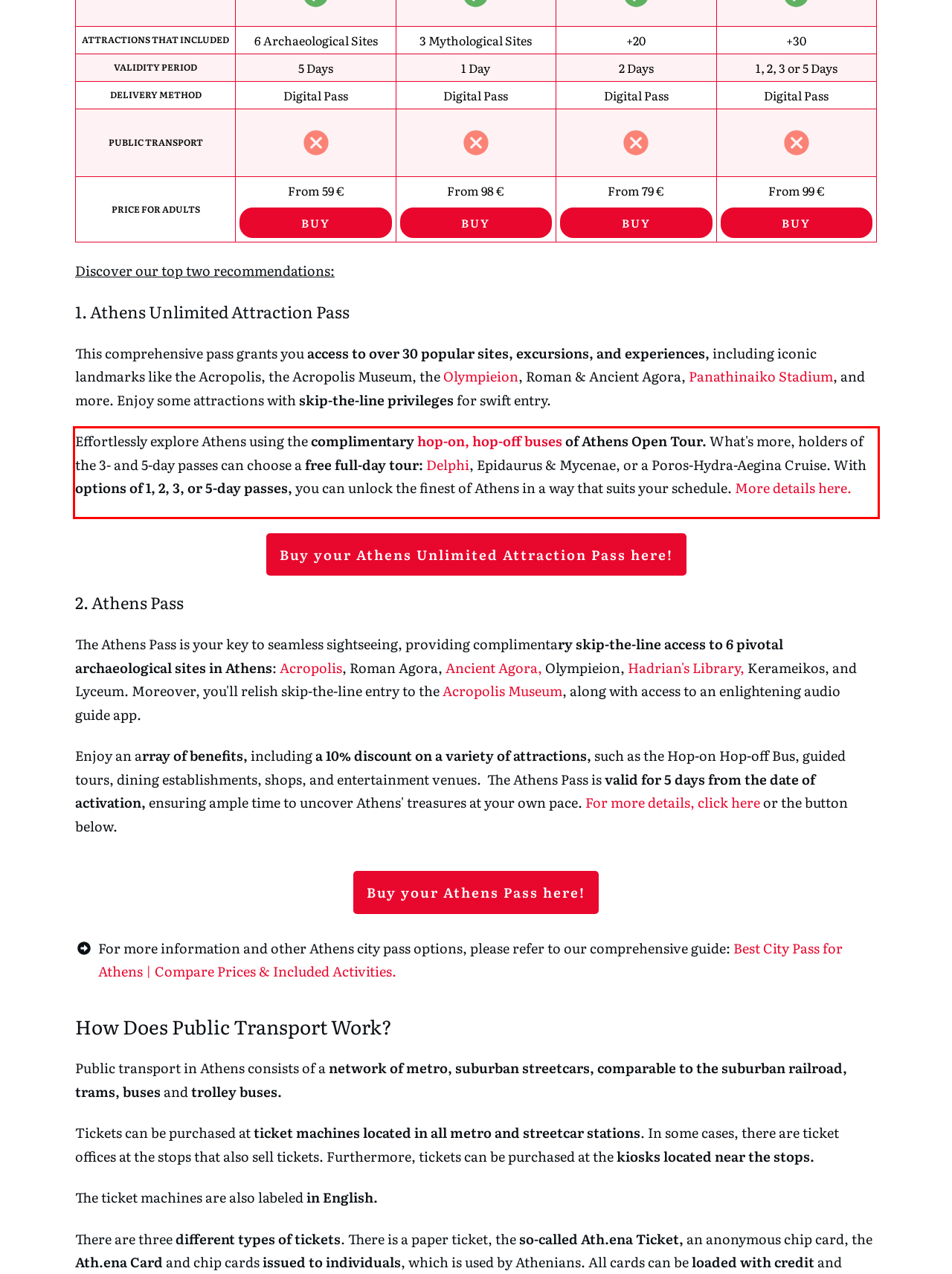Using the provided screenshot of a webpage, recognize the text inside the red rectangle bounding box by performing OCR.

Effortlessly explore Athens using the complimentary hop-on, hop-off buses of Athens Open Tour. What's more, holders of the 3- and 5-day passes can choose a free full-day tour: Delphi, Epidaurus & Mycenae, or a Poros-Hydra-Aegina Cruise. With options of 1, 2, 3, or 5-day passes, you can unlock the finest of Athens in a way that suits your schedule. More details here.